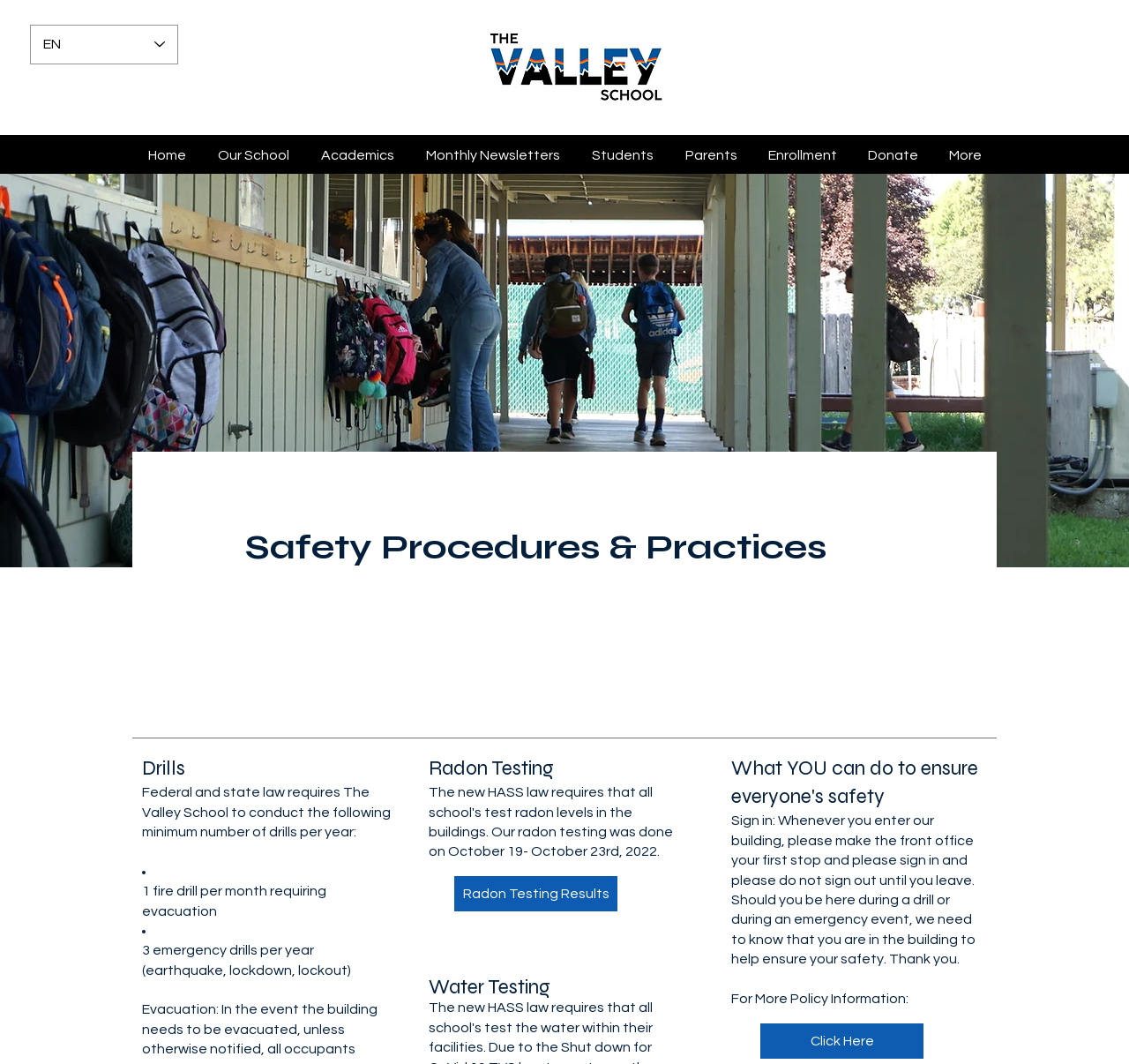Could you determine the bounding box coordinates of the clickable element to complete the instruction: "Select a language"? Provide the coordinates as four float numbers between 0 and 1, i.e., [left, top, right, bottom].

[0.027, 0.023, 0.158, 0.061]